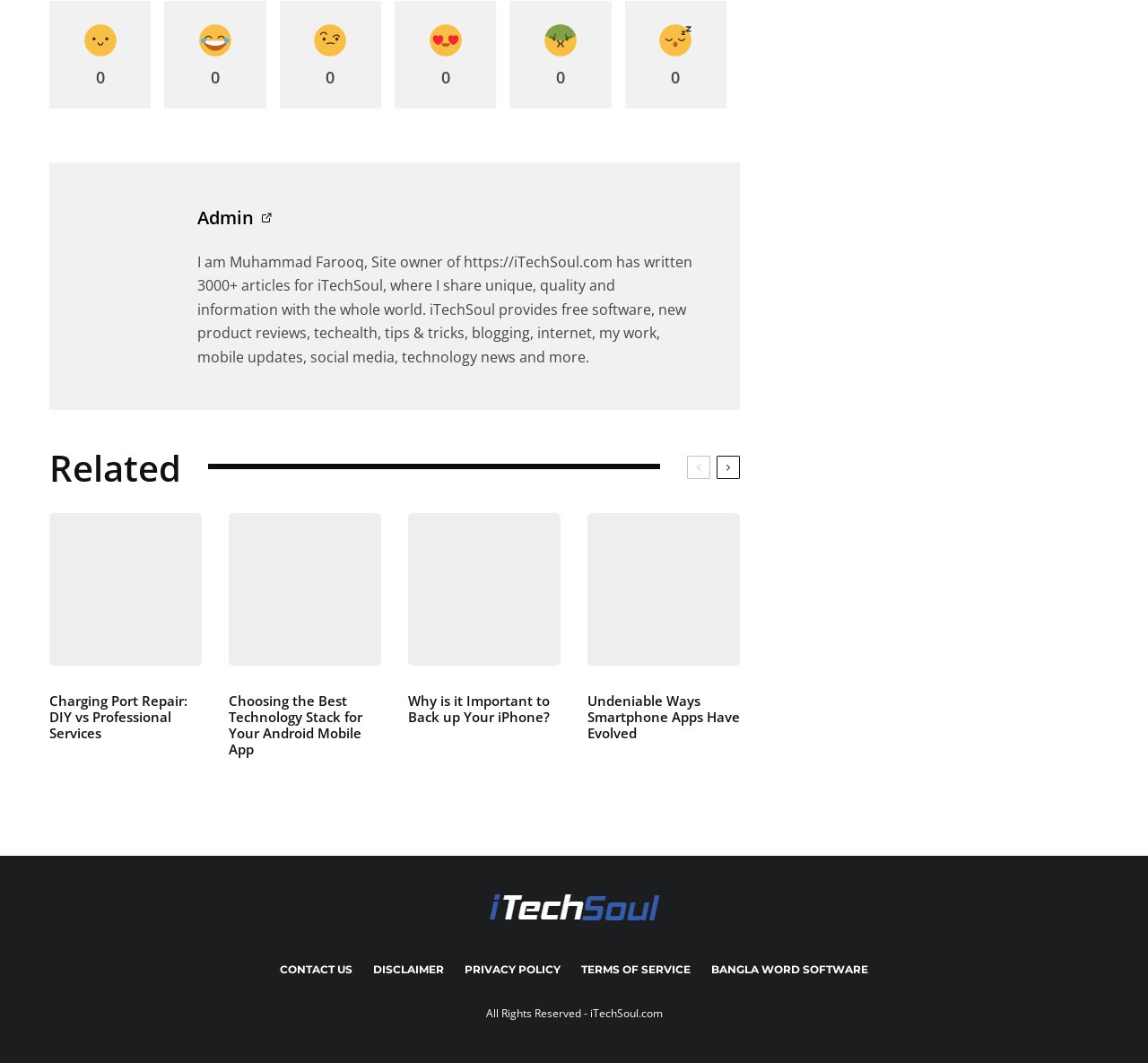Identify the bounding box for the UI element specified in this description: "0". The coordinates must be four float numbers between 0 and 1, formatted as [left, top, right, bottom].

[0.243, 0.001, 0.332, 0.102]